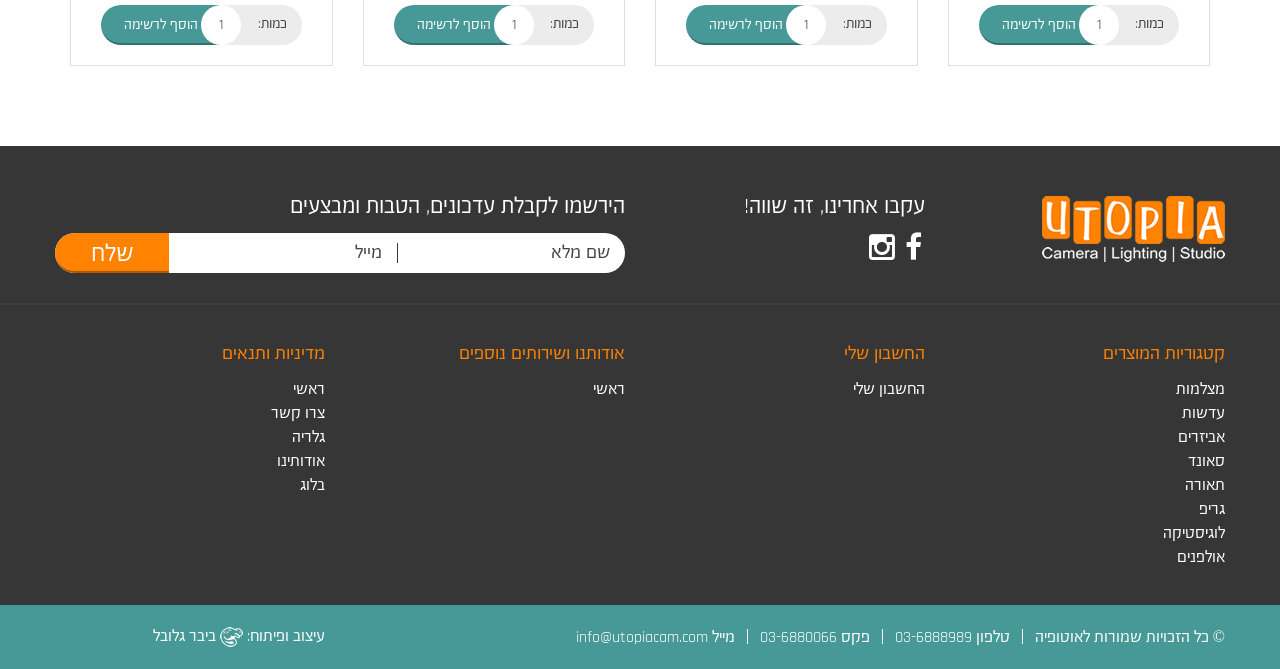Please provide a brief answer to the question using only one word or phrase: 
What is the purpose of the buttons with the text 'הוסף לרשימה'?

Add to list